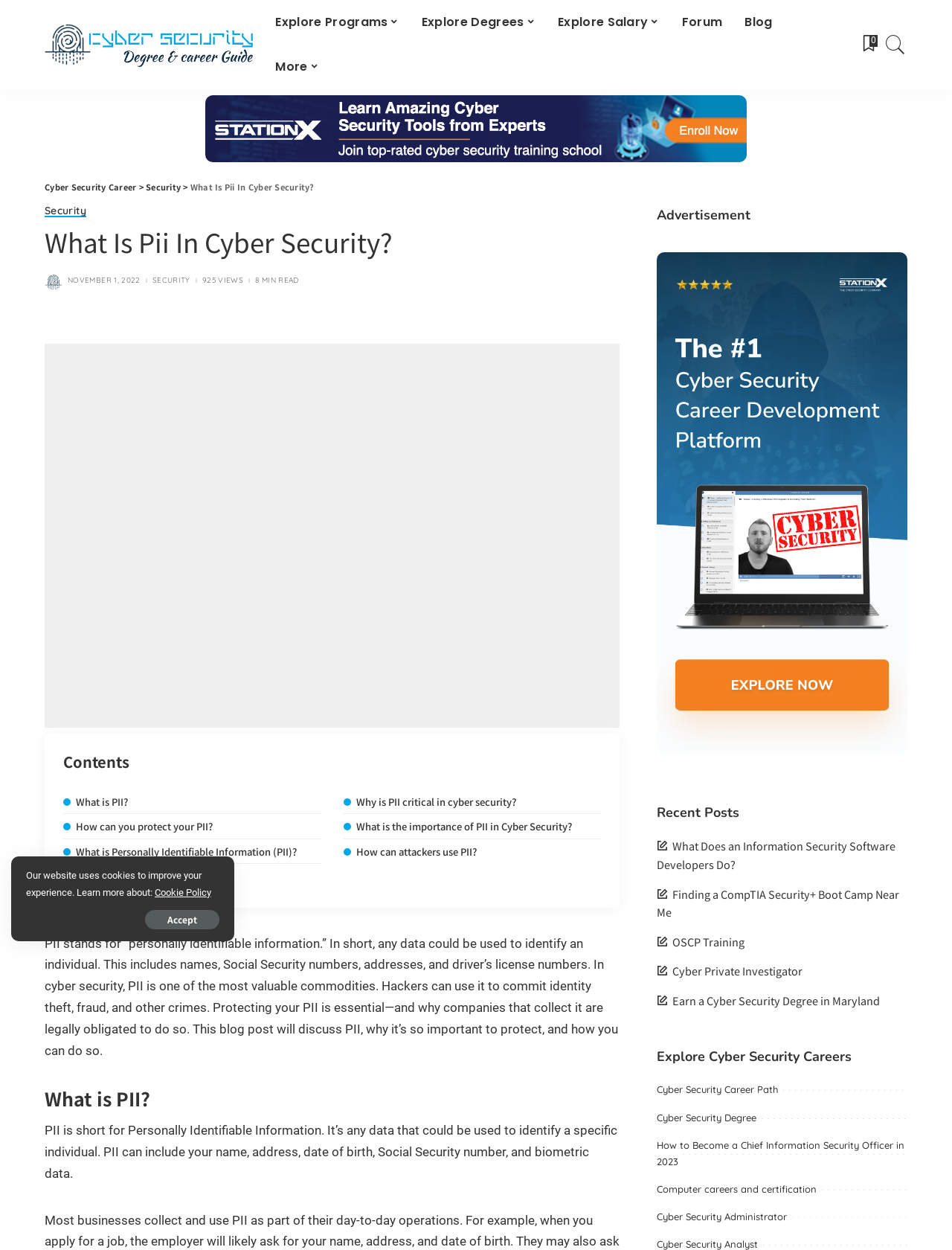What is the main topic of this webpage?
Answer the question with as much detail as you can, using the image as a reference.

Based on the webpage content, I can see that the main topic is cyber security, as it discusses PII, its importance, and how to protect it in the context of cyber security.